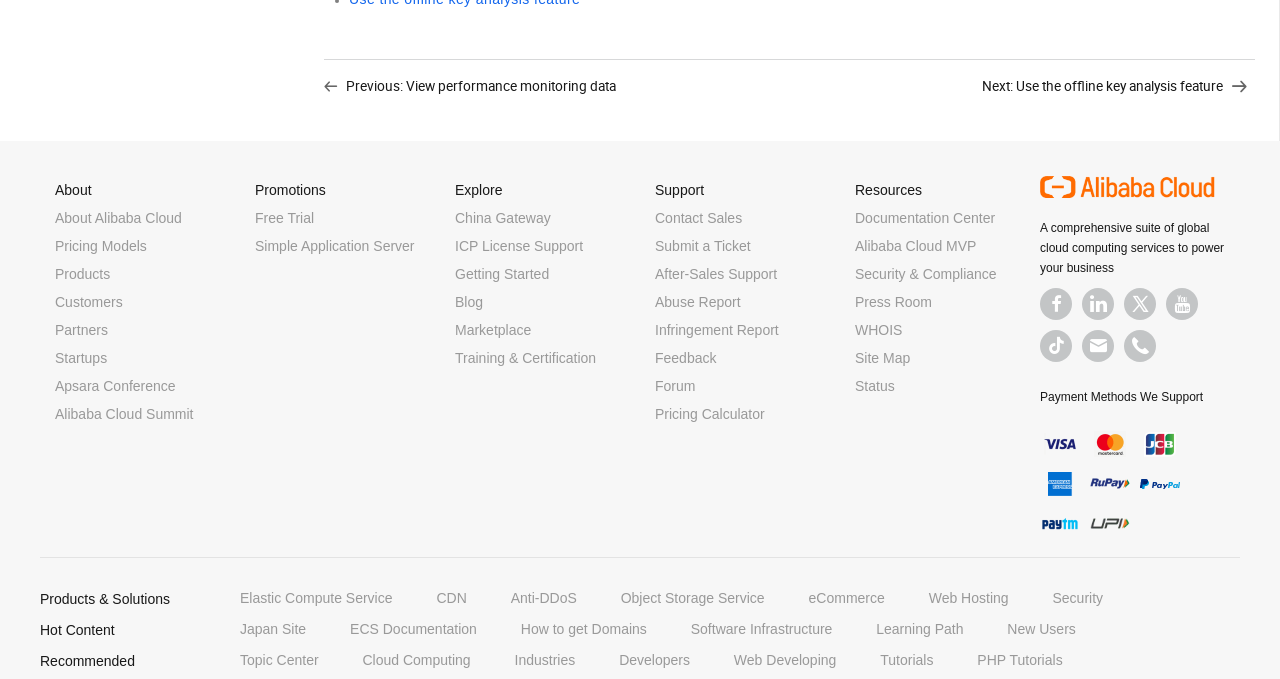Please identify the bounding box coordinates of the element's region that needs to be clicked to fulfill the following instruction: "Submit a ticket for support". The bounding box coordinates should consist of four float numbers between 0 and 1, i.e., [left, top, right, bottom].

[0.512, 0.351, 0.586, 0.374]